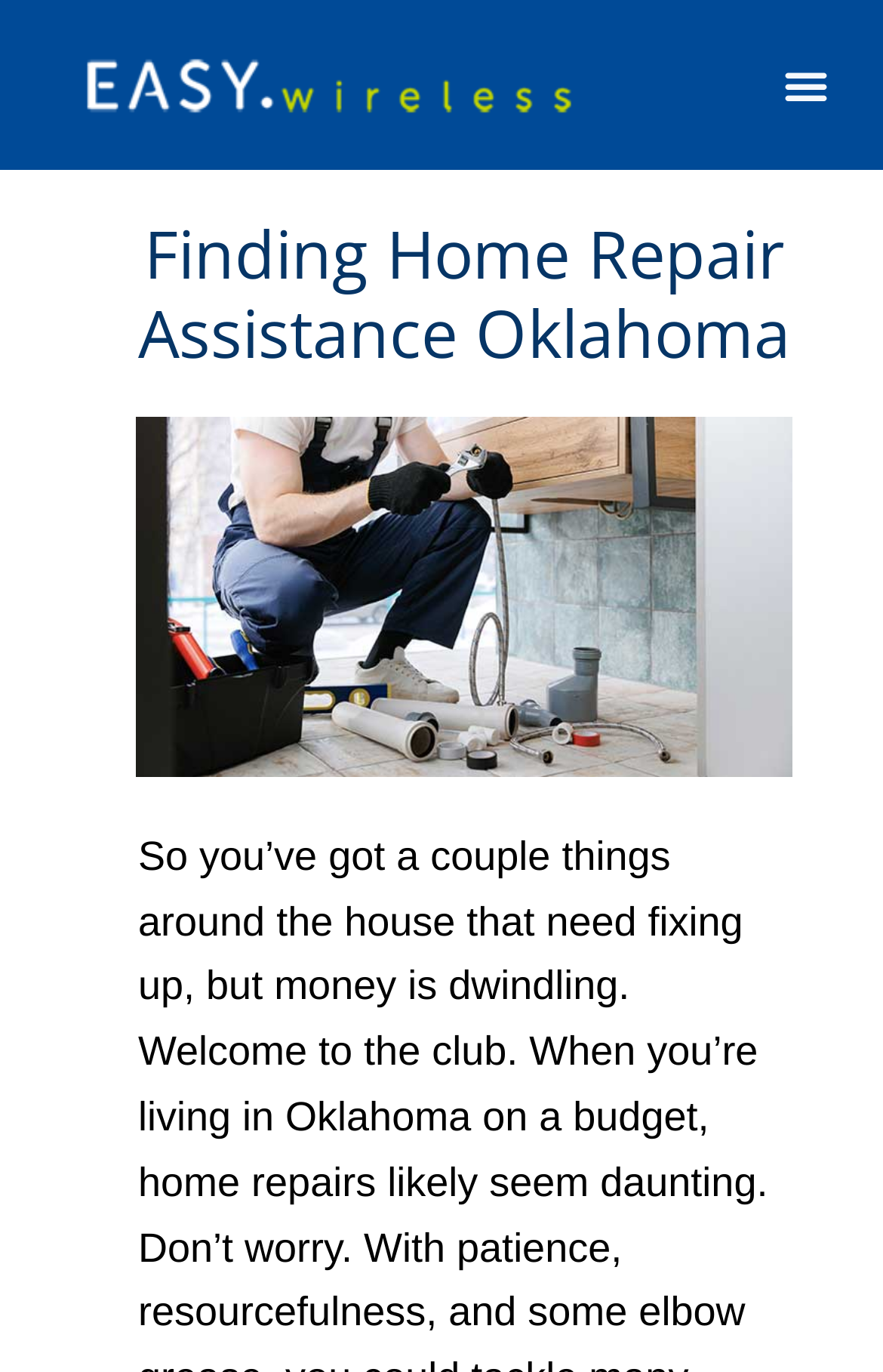Based on the element description: "Menu", identify the bounding box coordinates for this UI element. The coordinates must be four float numbers between 0 and 1, listed as [left, top, right, bottom].

[0.873, 0.037, 0.95, 0.087]